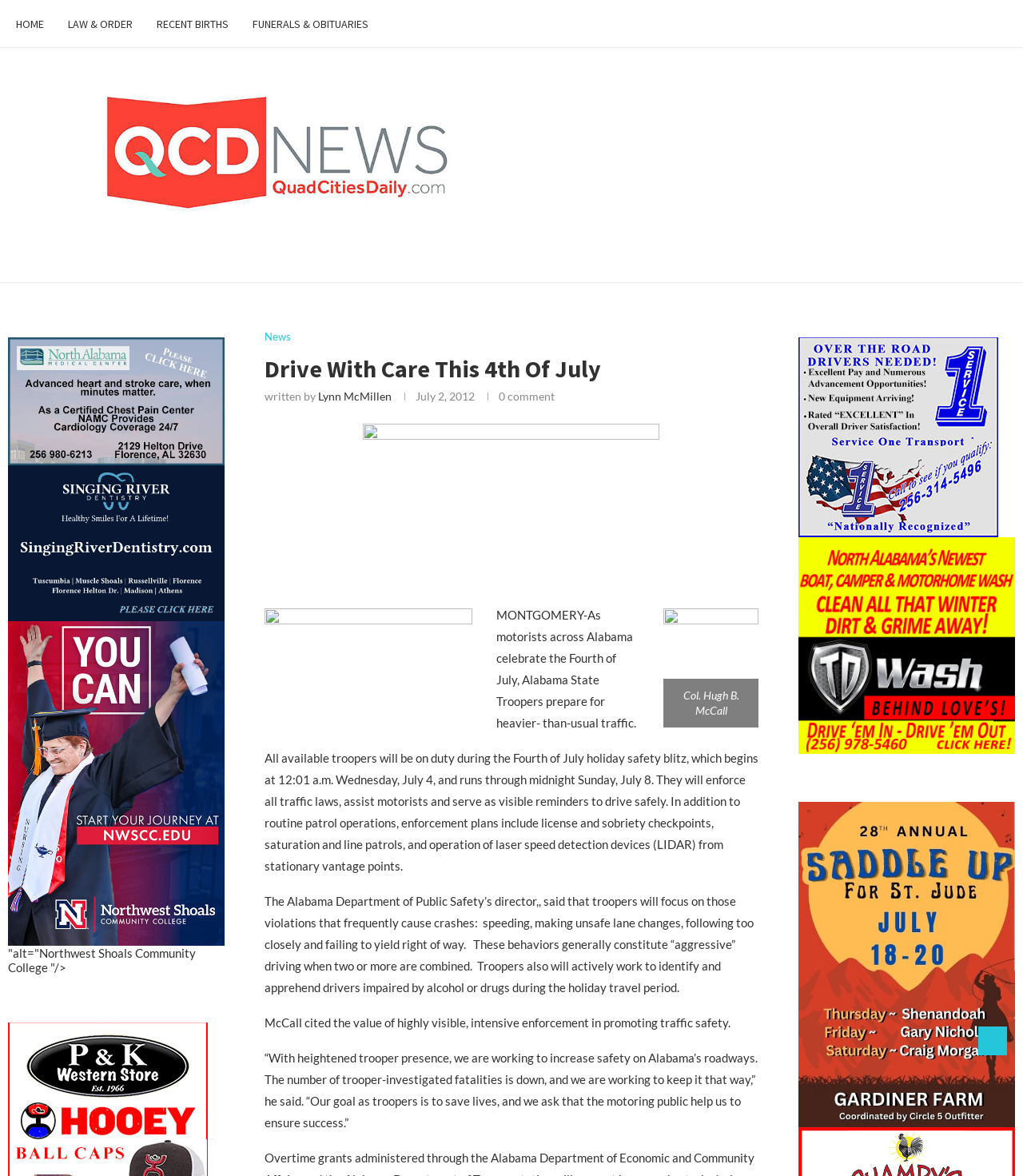Who is the author of the main article?
Refer to the image and give a detailed response to the question.

I found the author's name by looking at the link element with the text 'Lynn McMillen' below the heading, which is likely the author's credit.